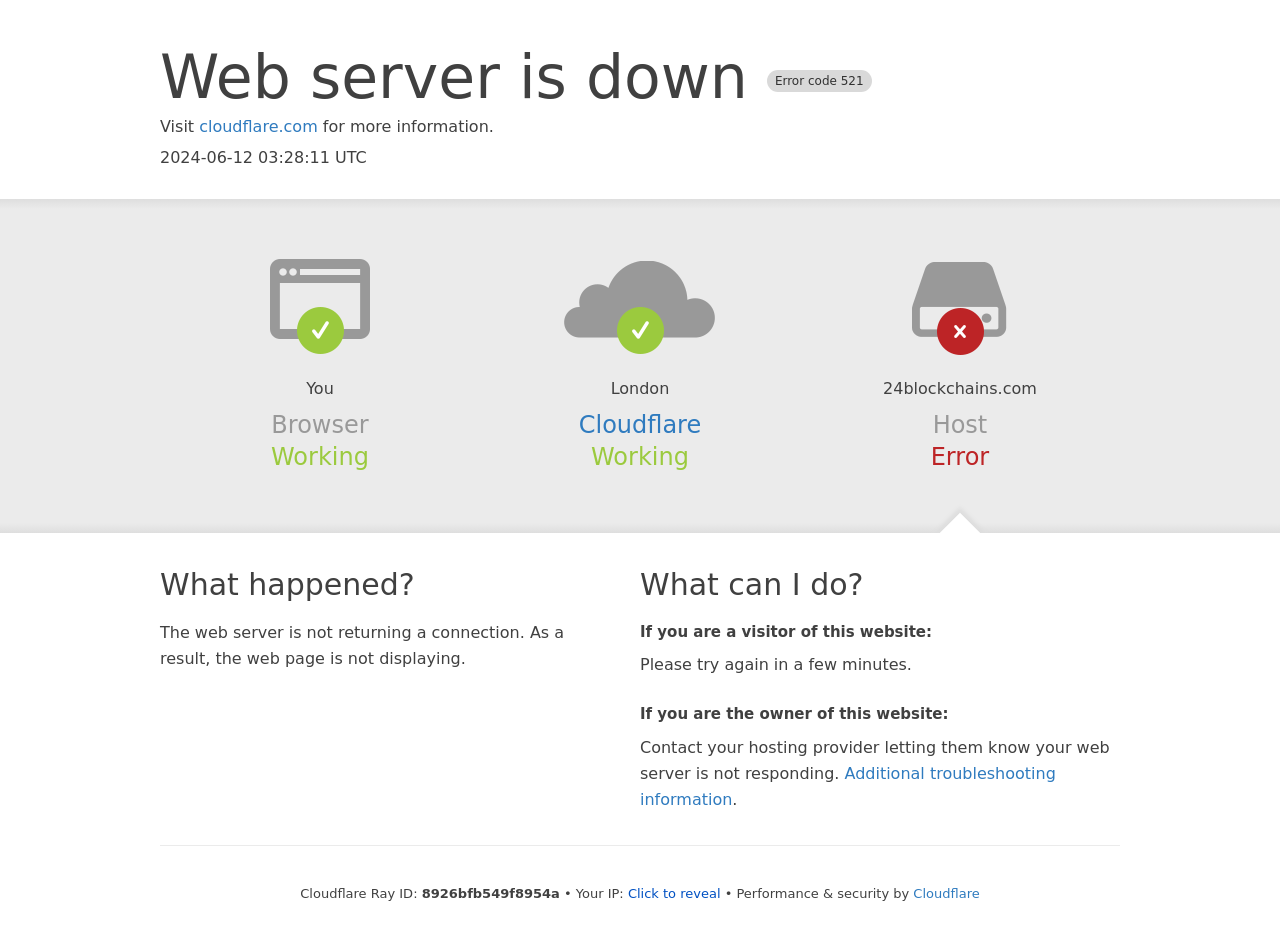What is the error code?
Give a comprehensive and detailed explanation for the question.

The error code is mentioned in the heading 'Web server is down Error code 521' at the top of the webpage.